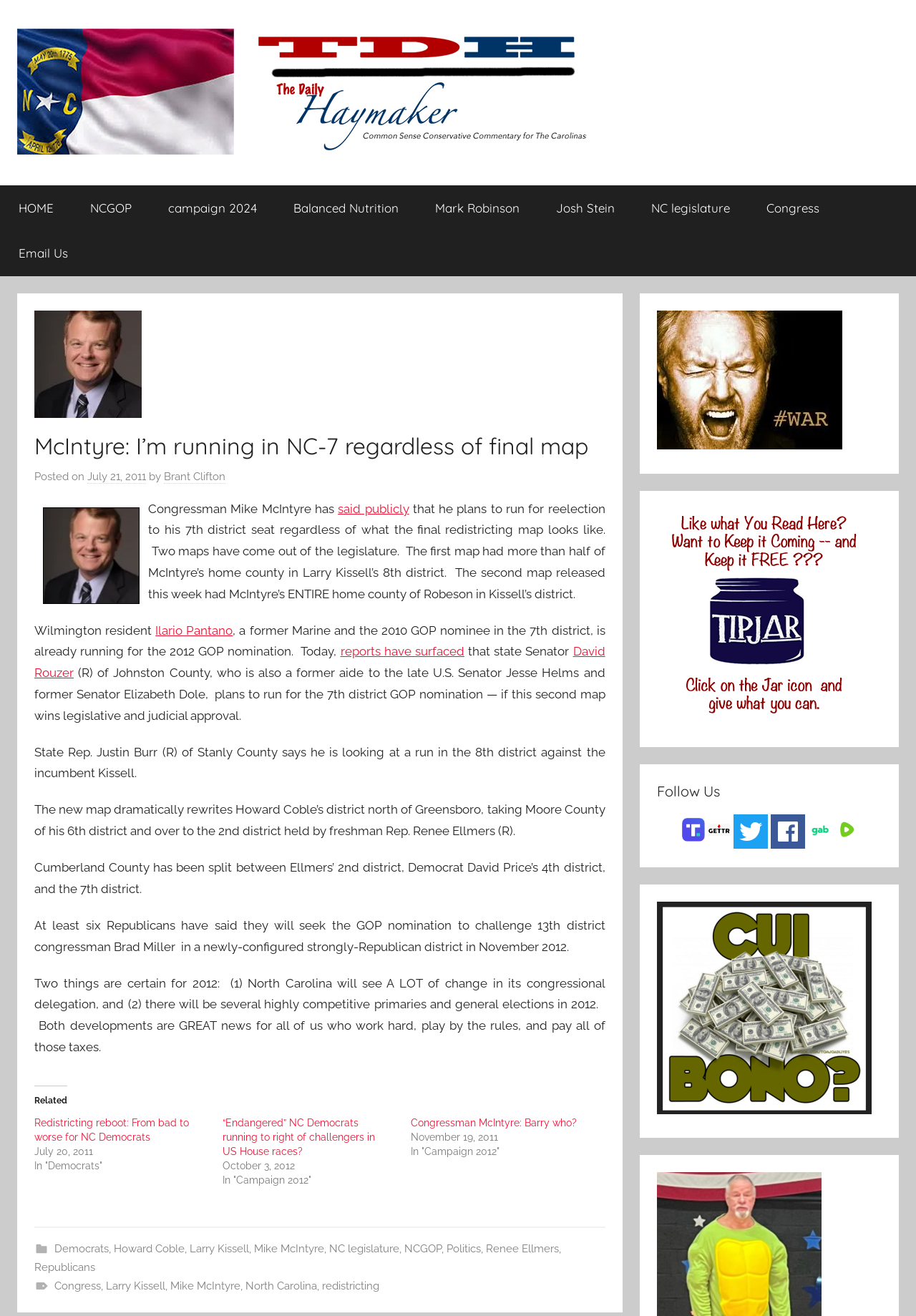Extract the bounding box coordinates for the described element: "July 21, 2011". The coordinates should be represented as four float numbers between 0 and 1: [left, top, right, bottom].

[0.095, 0.357, 0.159, 0.368]